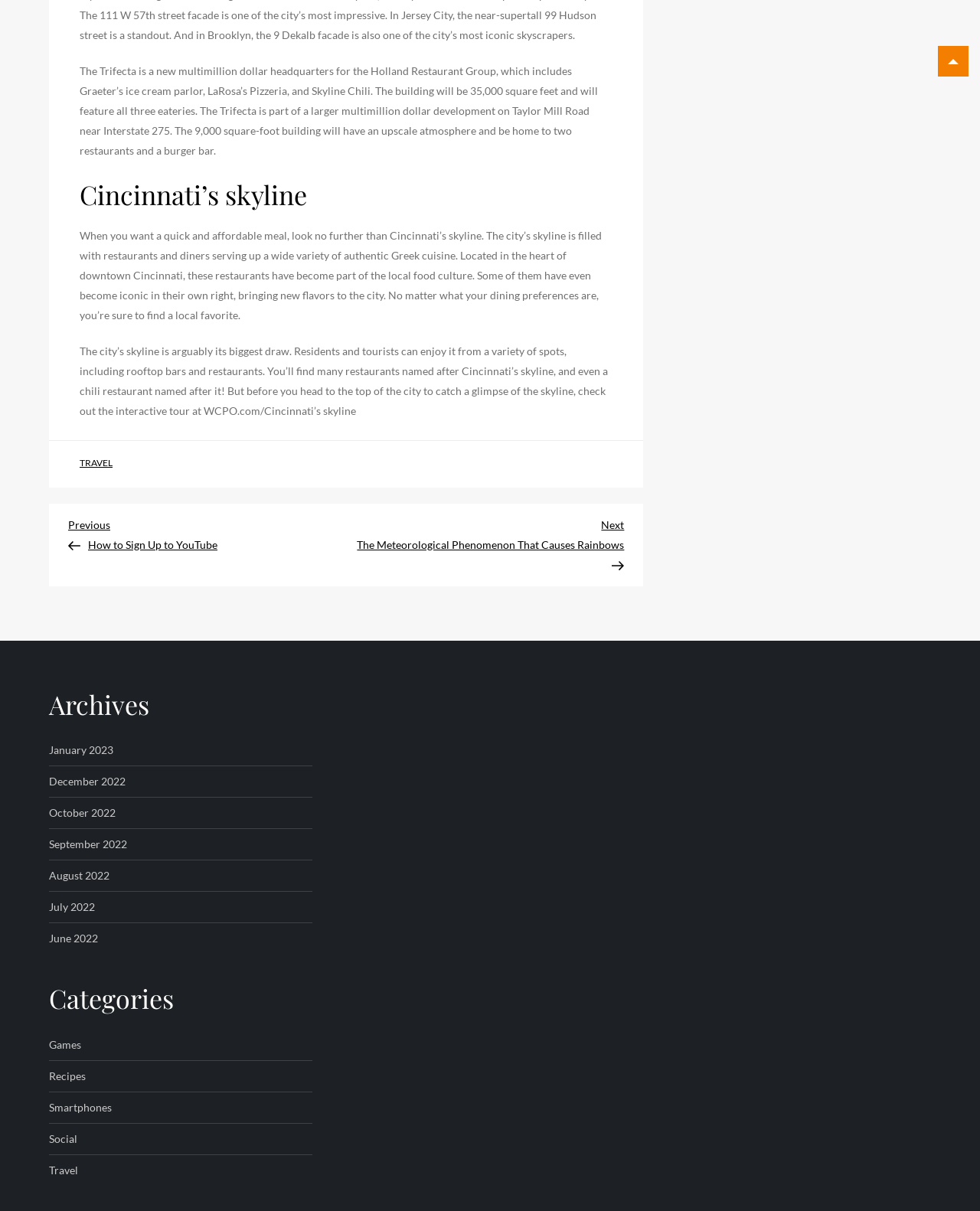Please specify the bounding box coordinates of the element that should be clicked to execute the given instruction: 'Explore 'Games' category'. Ensure the coordinates are four float numbers between 0 and 1, expressed as [left, top, right, bottom].

[0.05, 0.854, 0.083, 0.871]